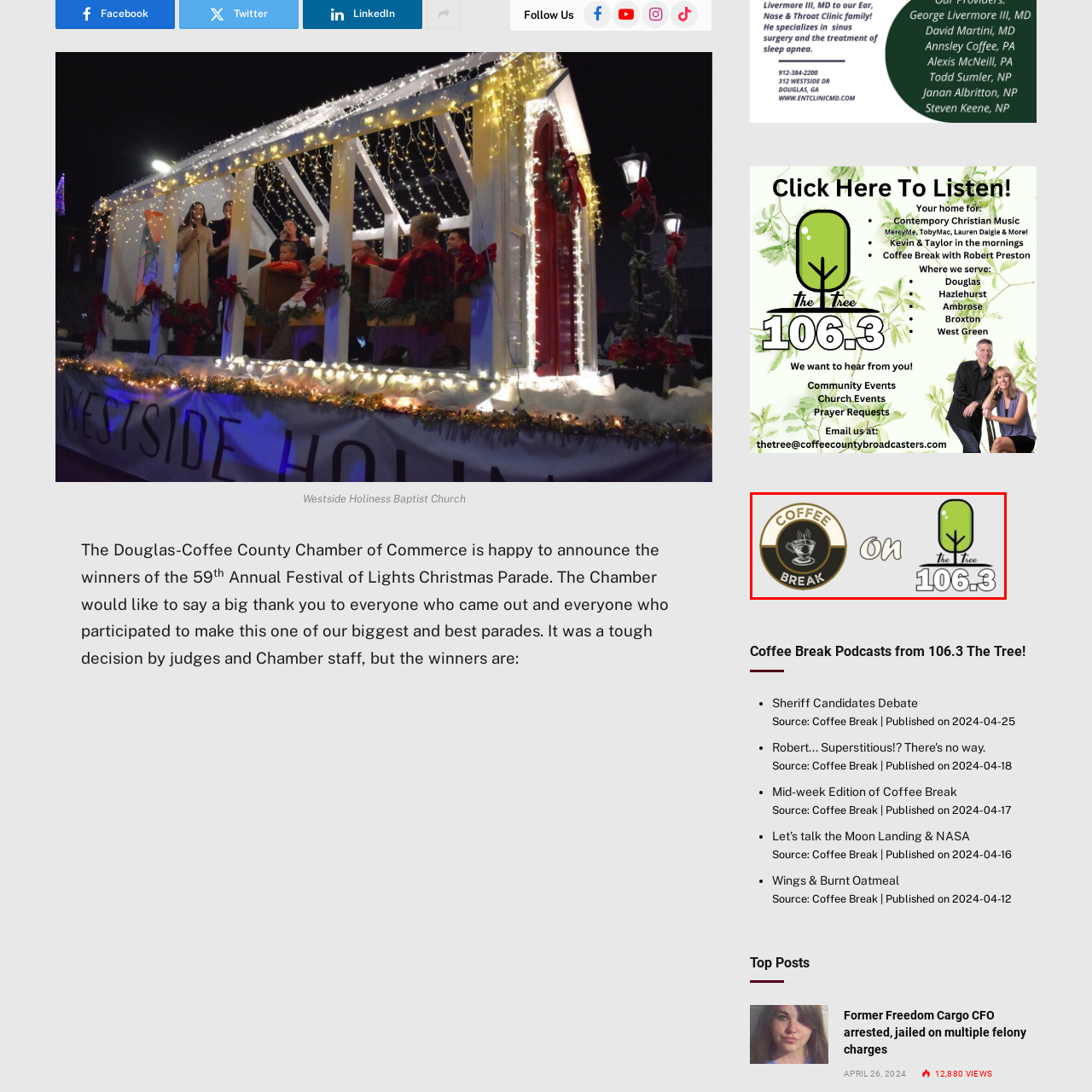Direct your attention to the image enclosed by the red boundary, What color is the stylized tree logo? 
Answer concisely using a single word or phrase.

Green